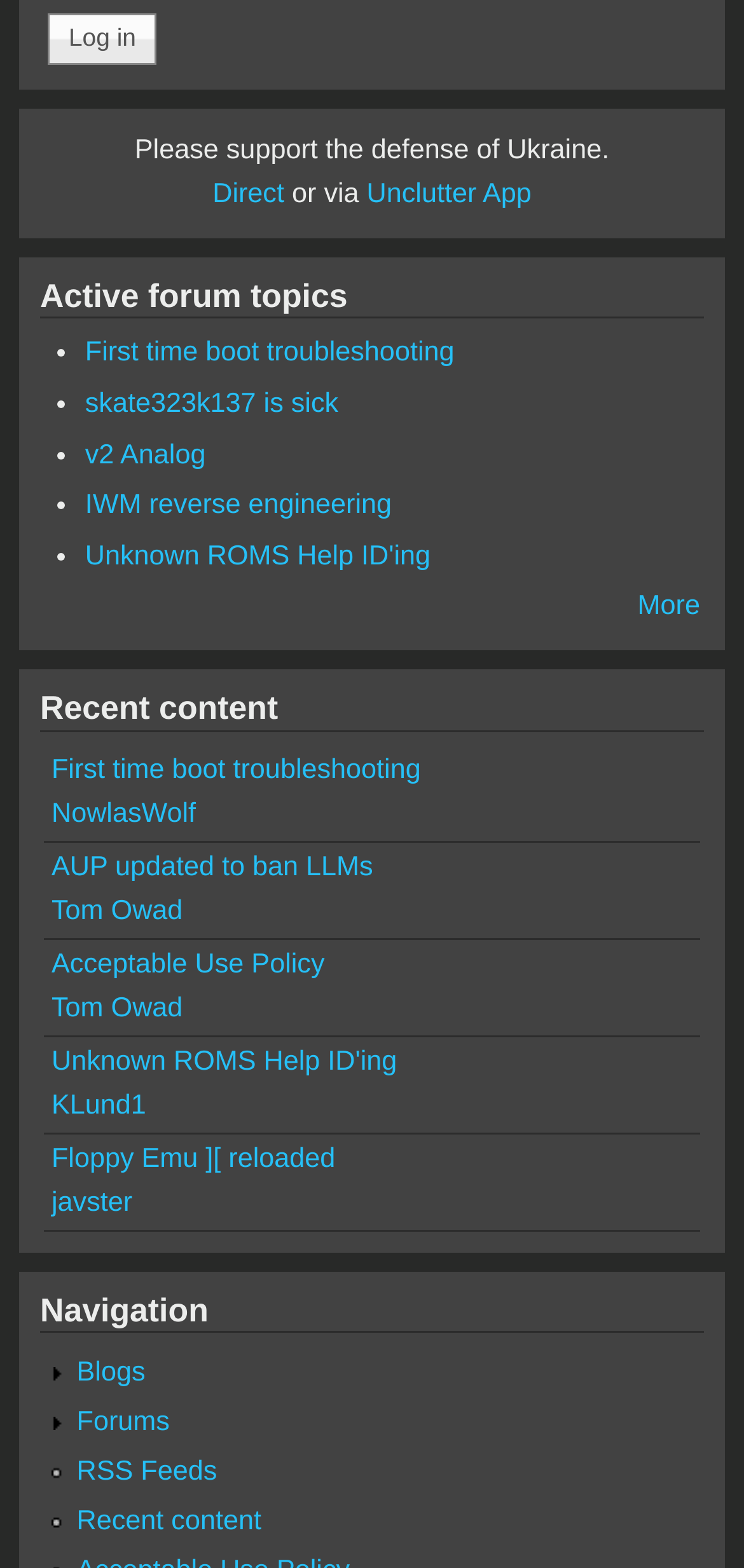Please identify the bounding box coordinates of the element that needs to be clicked to perform the following instruction: "View recent content".

[0.103, 0.961, 0.351, 0.98]